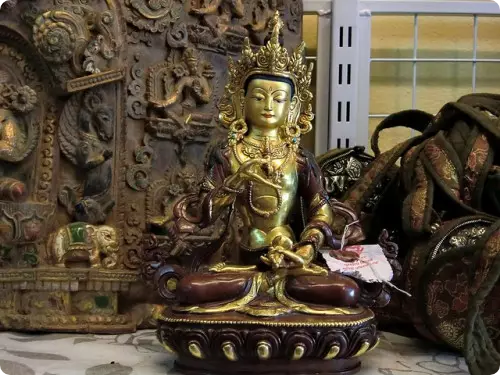Answer succinctly with a single word or phrase:
What is the atmosphere evoked by the image?

Peace and reverence